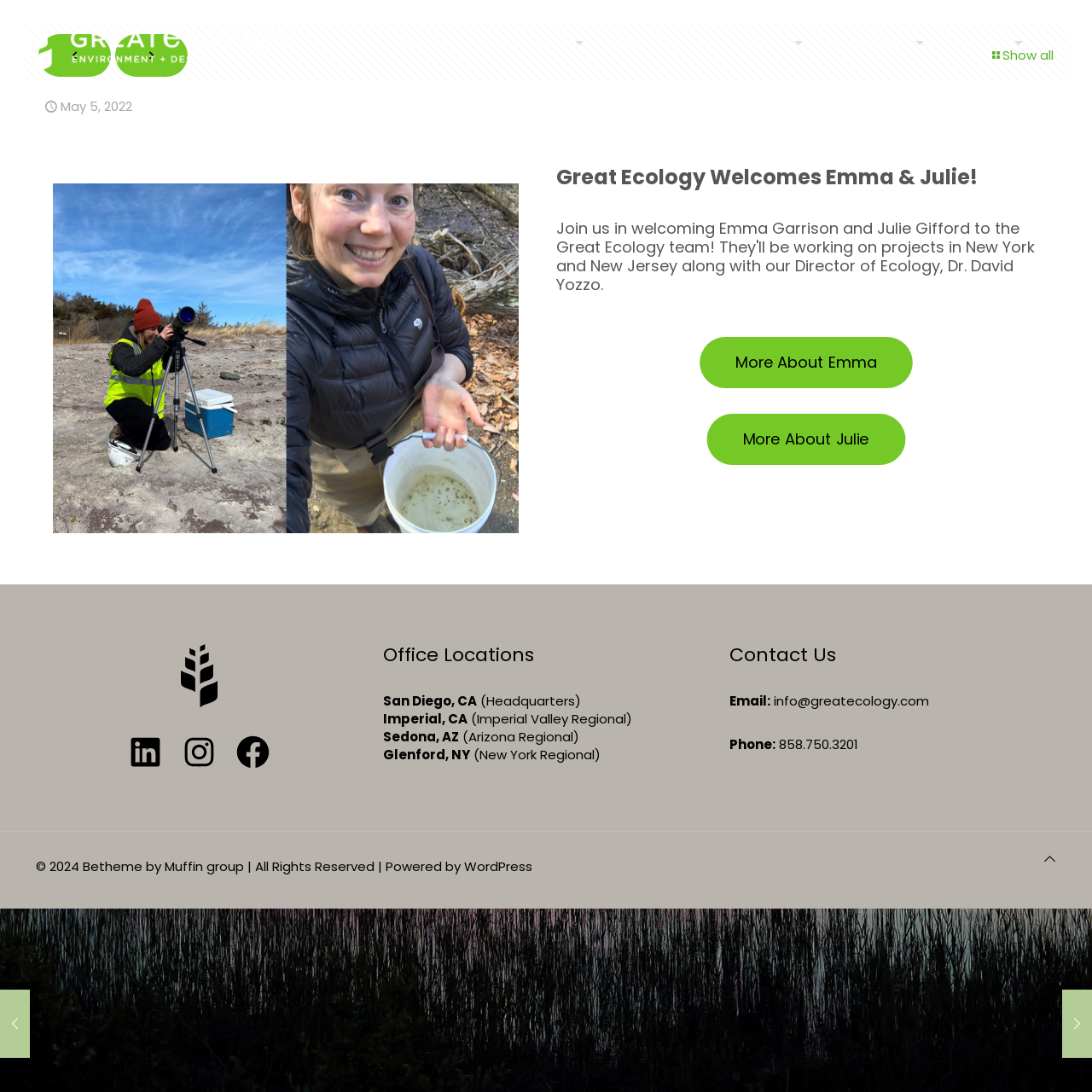Find the bounding box coordinates of the element to click in order to complete the given instruction: "Read more about Emma."

[0.641, 0.309, 0.836, 0.355]